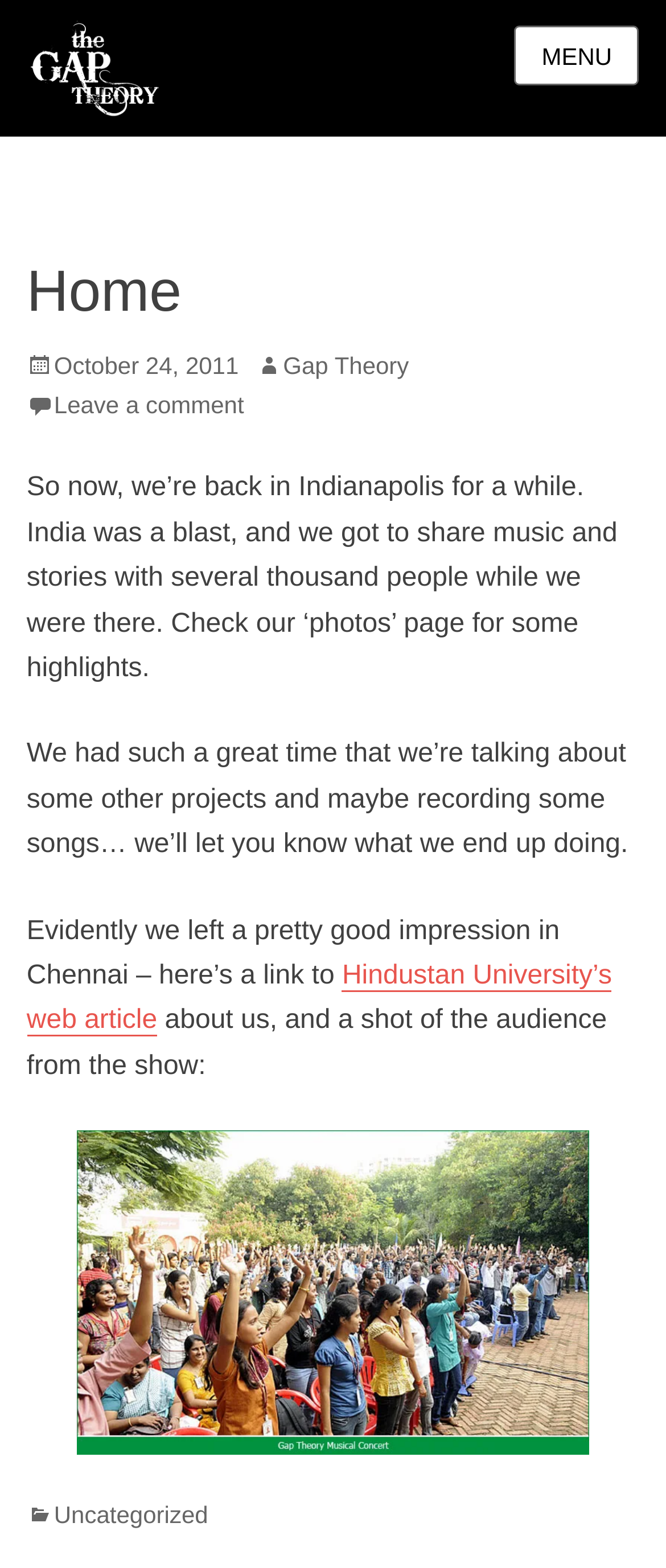Identify the bounding box coordinates for the element that needs to be clicked to fulfill this instruction: "Check the photos page". Provide the coordinates in the format of four float numbers between 0 and 1: [left, top, right, bottom].

[0.04, 0.25, 0.366, 0.267]